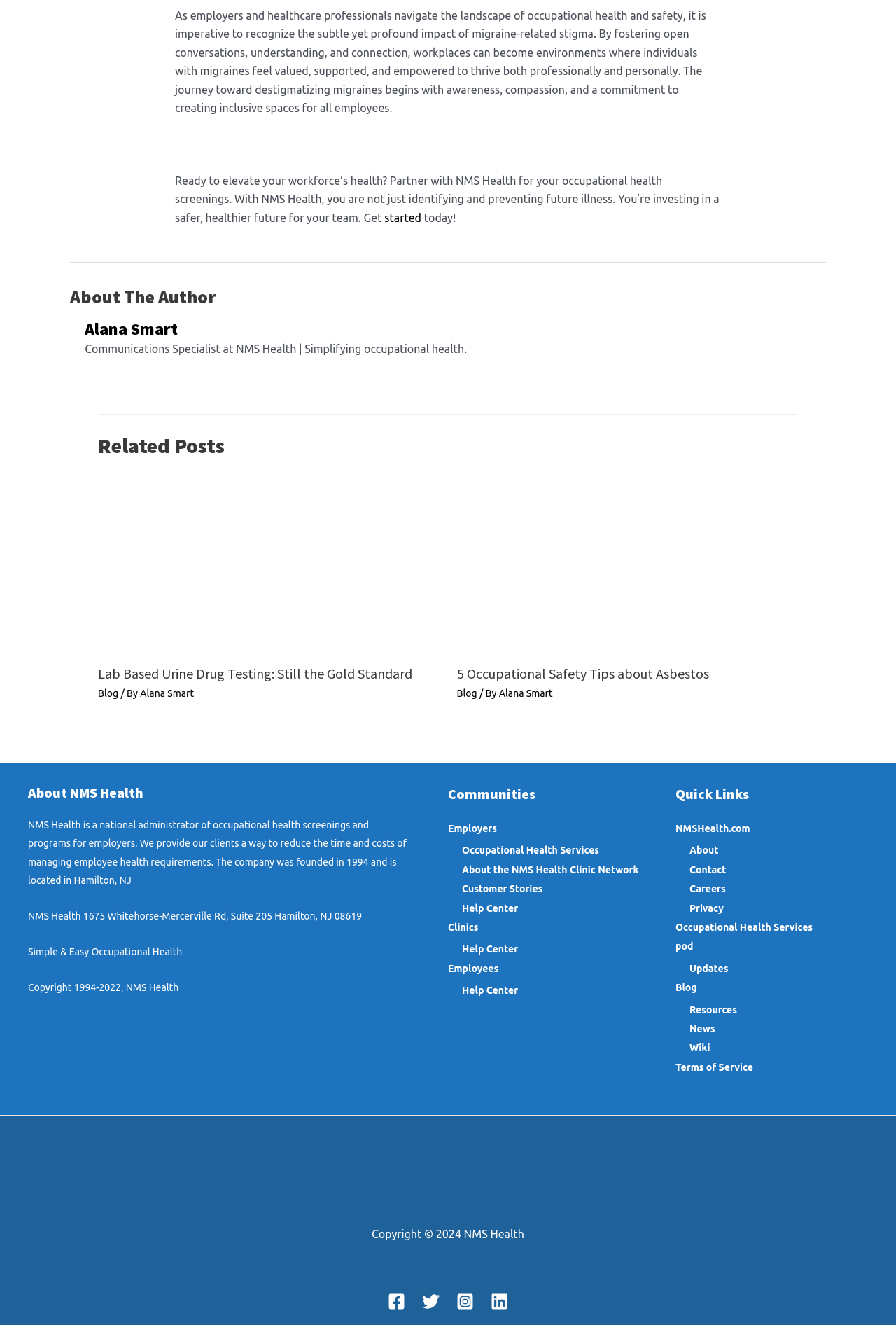Locate the bounding box coordinates of the clickable region to complete the following instruction: "Get started with NMS Health for occupational health screenings."

[0.429, 0.159, 0.47, 0.169]